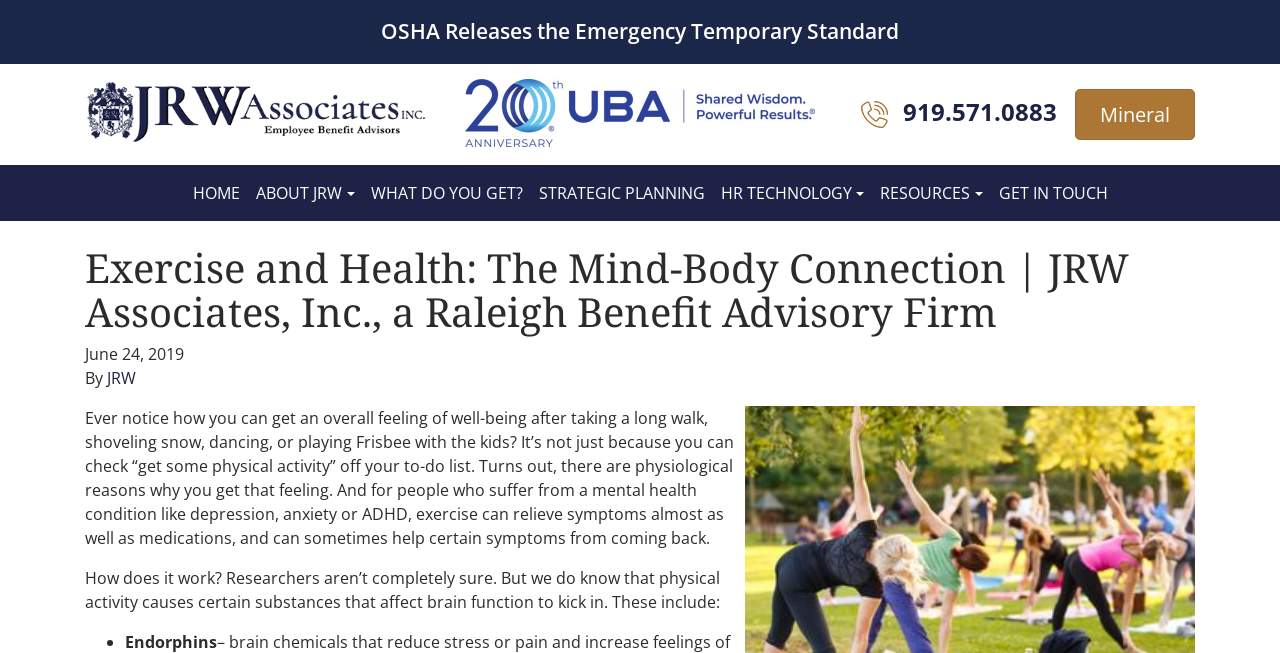What is the name of the company mentioned in the webpage?
Please give a detailed and elaborate explanation in response to the question.

I found the company name by looking at the link element with the text 'JRW Associates' and its corresponding image element with the same text.